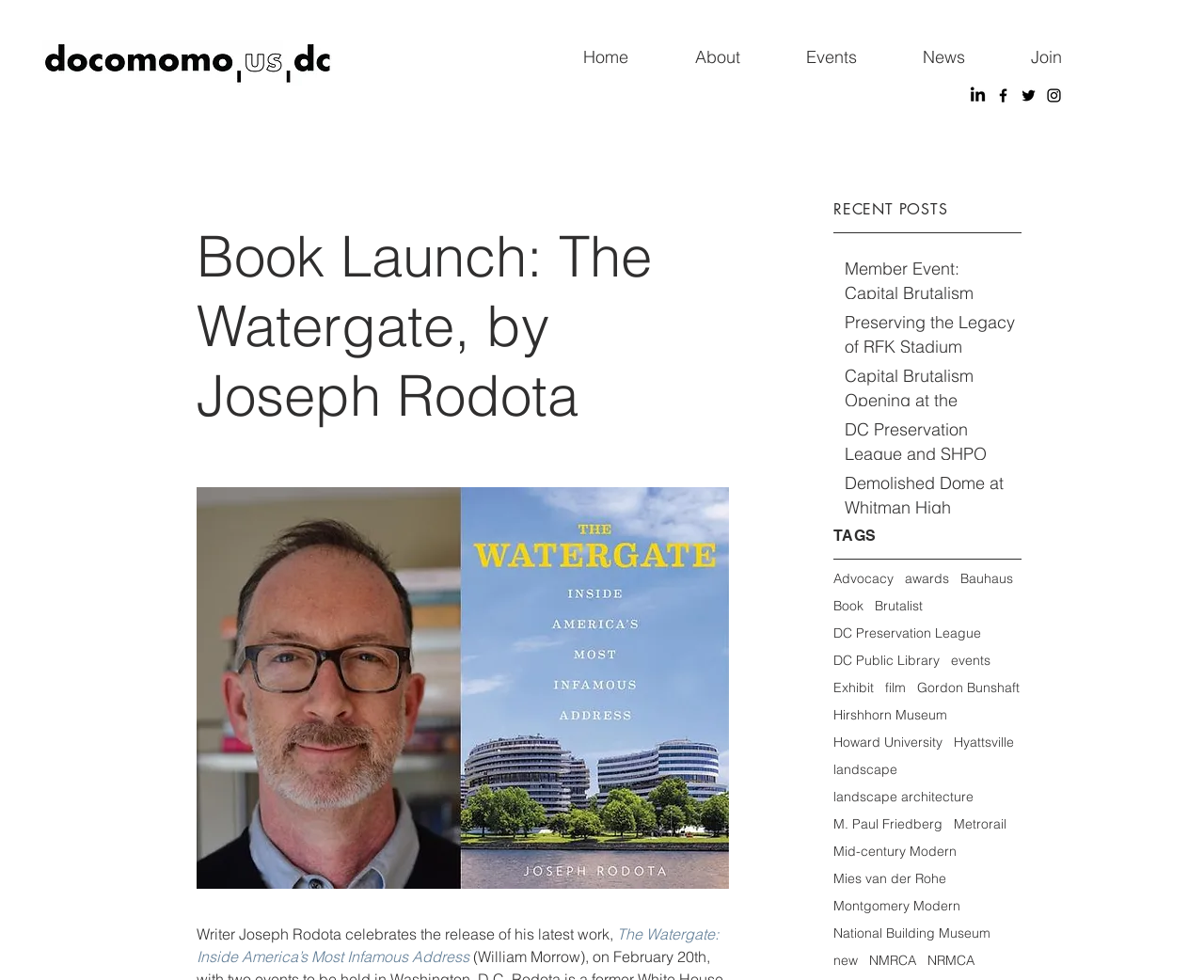What is the title of the book being launched?
Please give a detailed and elaborate explanation in response to the question.

The title of the book being launched can be found in the main content area of the webpage, where it is written as 'The Watergate: Inside America’s Most Infamous Address' in a link format.